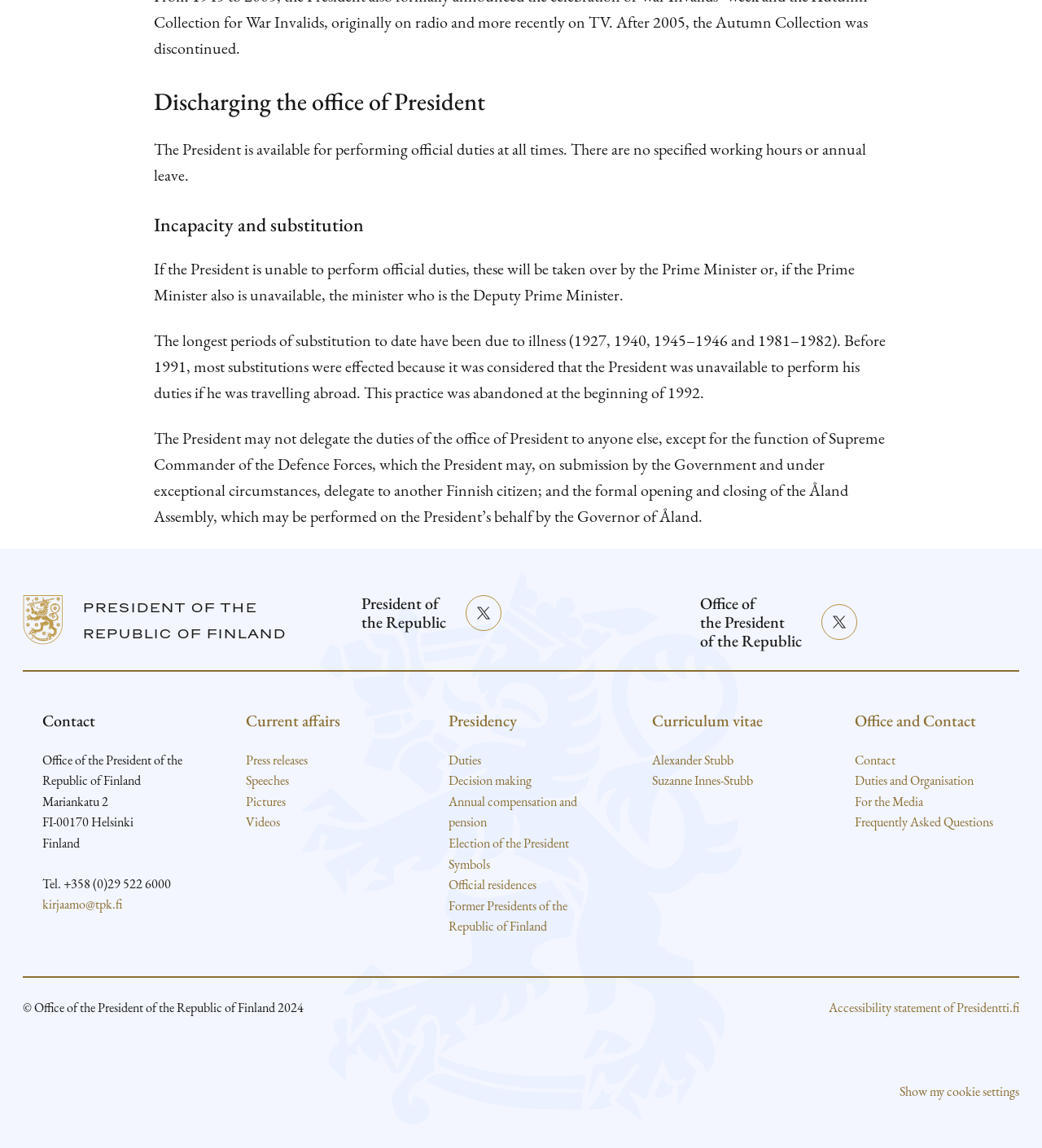Who may take over the President's duties if they are unavailable?
Craft a detailed and extensive response to the question.

The webpage states that if the President is unable to perform official duties, these will be taken over by the Prime Minister or, if the Prime Minister is also unavailable, the minister who is the Deputy Prime Minister.